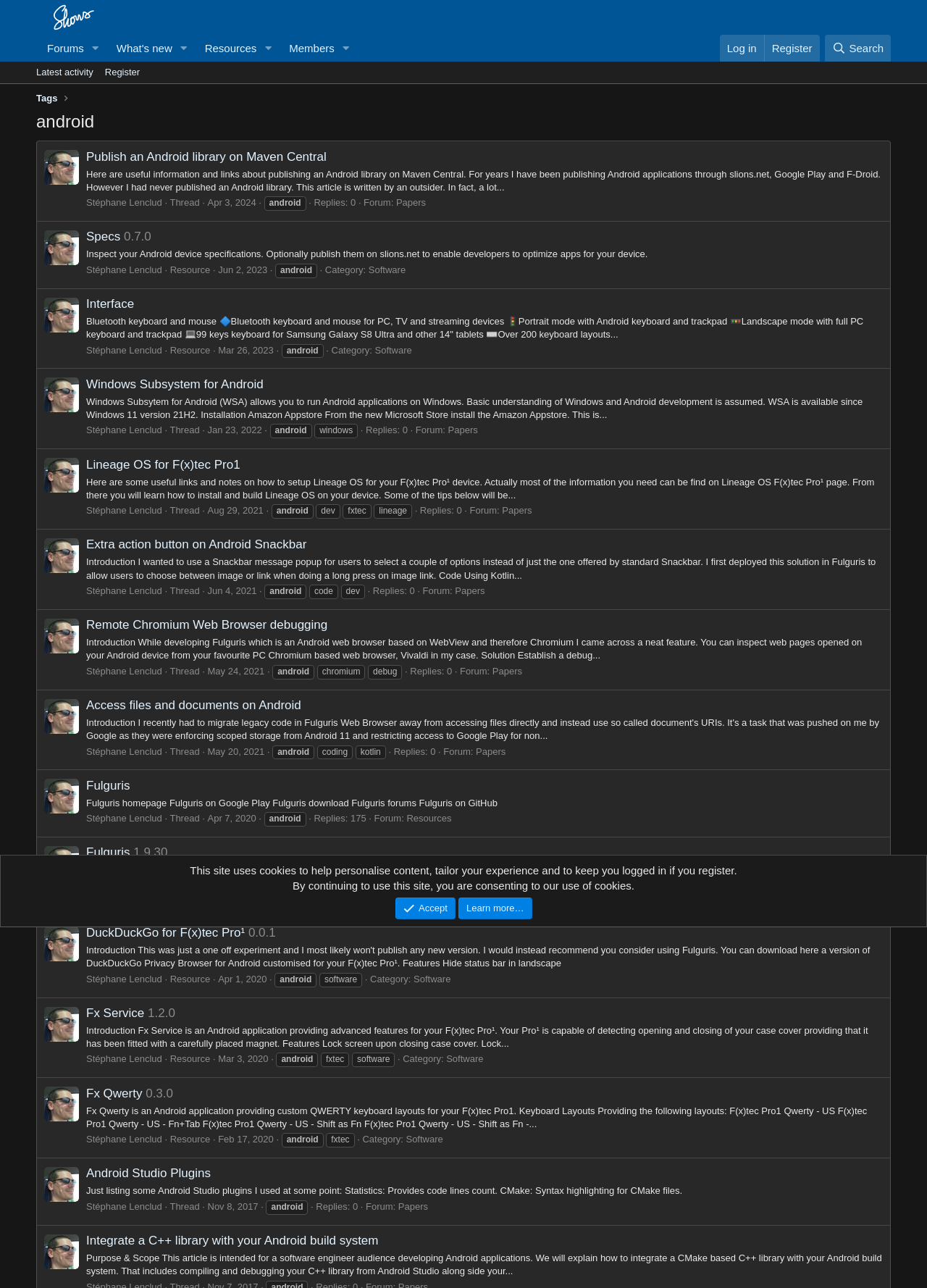Extract the bounding box coordinates for the UI element described as: "Android Studio Plugins".

[0.093, 0.906, 0.227, 0.916]